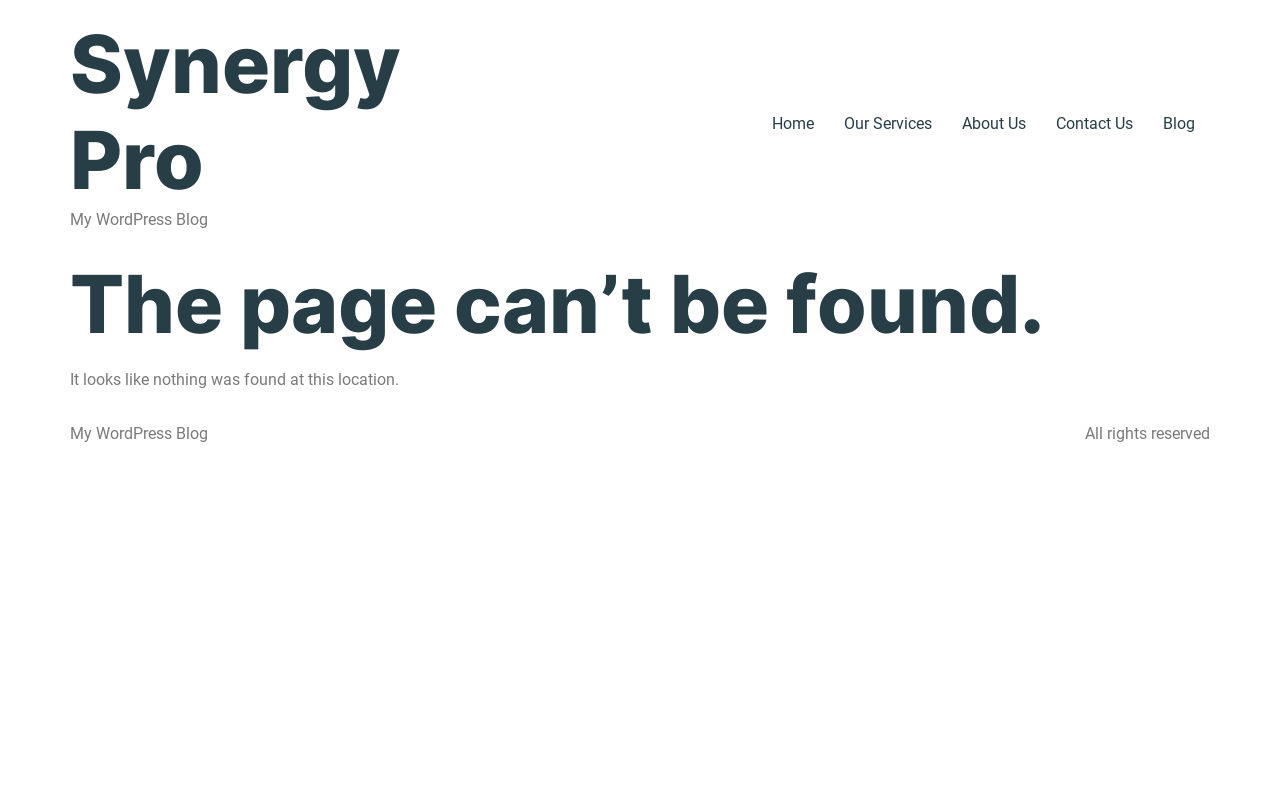Please respond to the question with a concise word or phrase:
What is the copyright information on the page?

All rights reserved